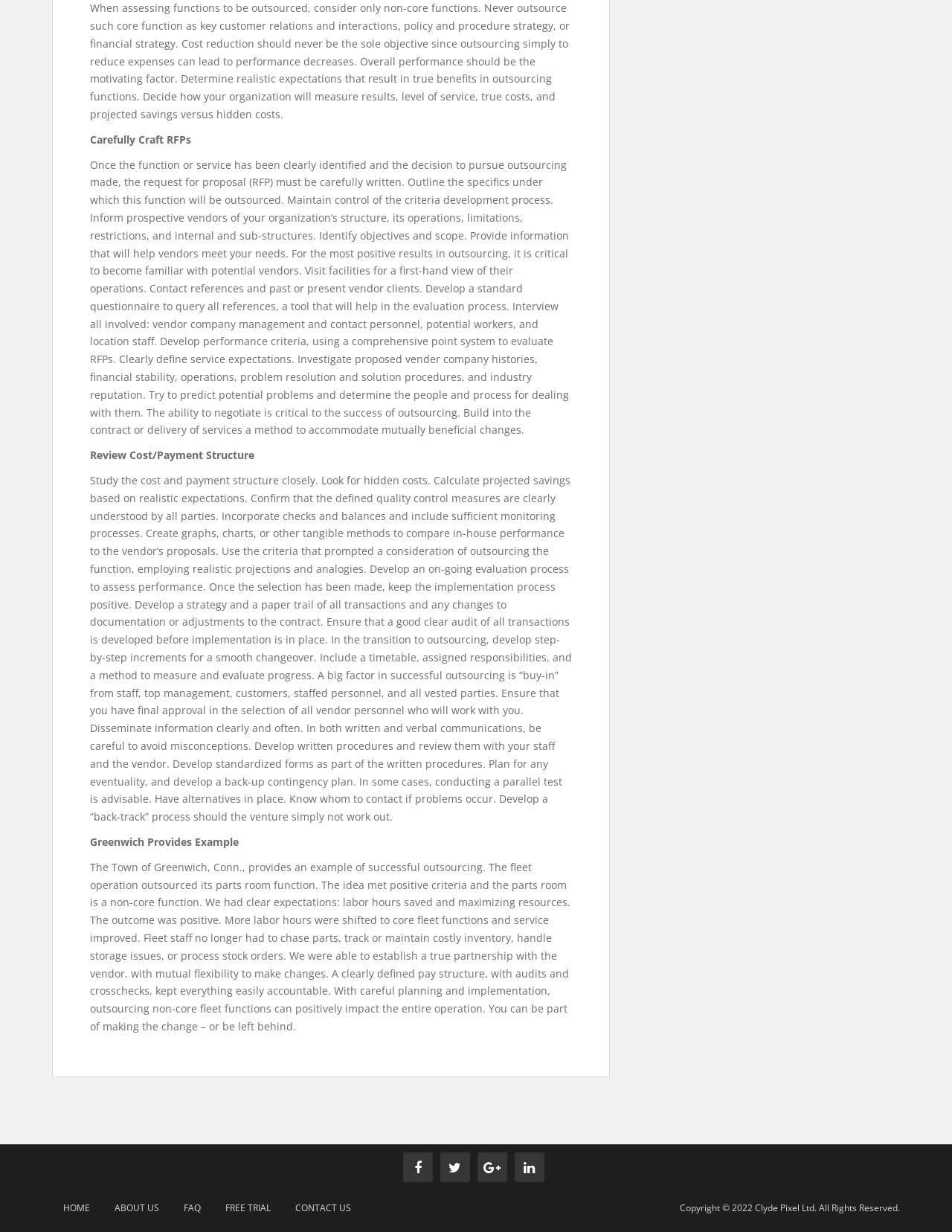Locate the bounding box coordinates of the segment that needs to be clicked to meet this instruction: "Click the HOME link".

[0.055, 0.968, 0.106, 0.993]